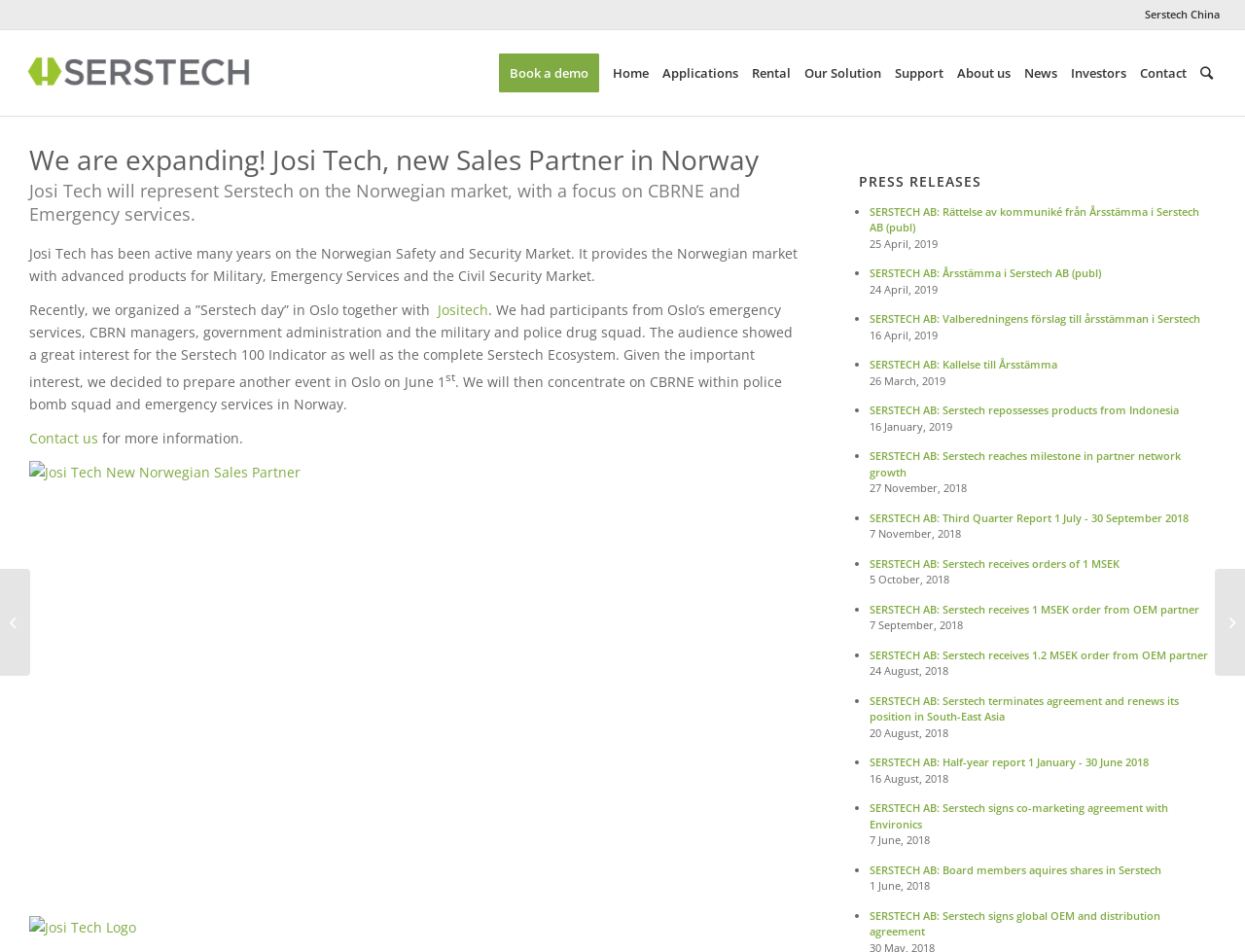Could you locate the bounding box coordinates for the section that should be clicked to accomplish this task: "Read about 'We are expanding! Josi Tech, new Sales Partner in Norway'".

[0.023, 0.152, 0.643, 0.184]